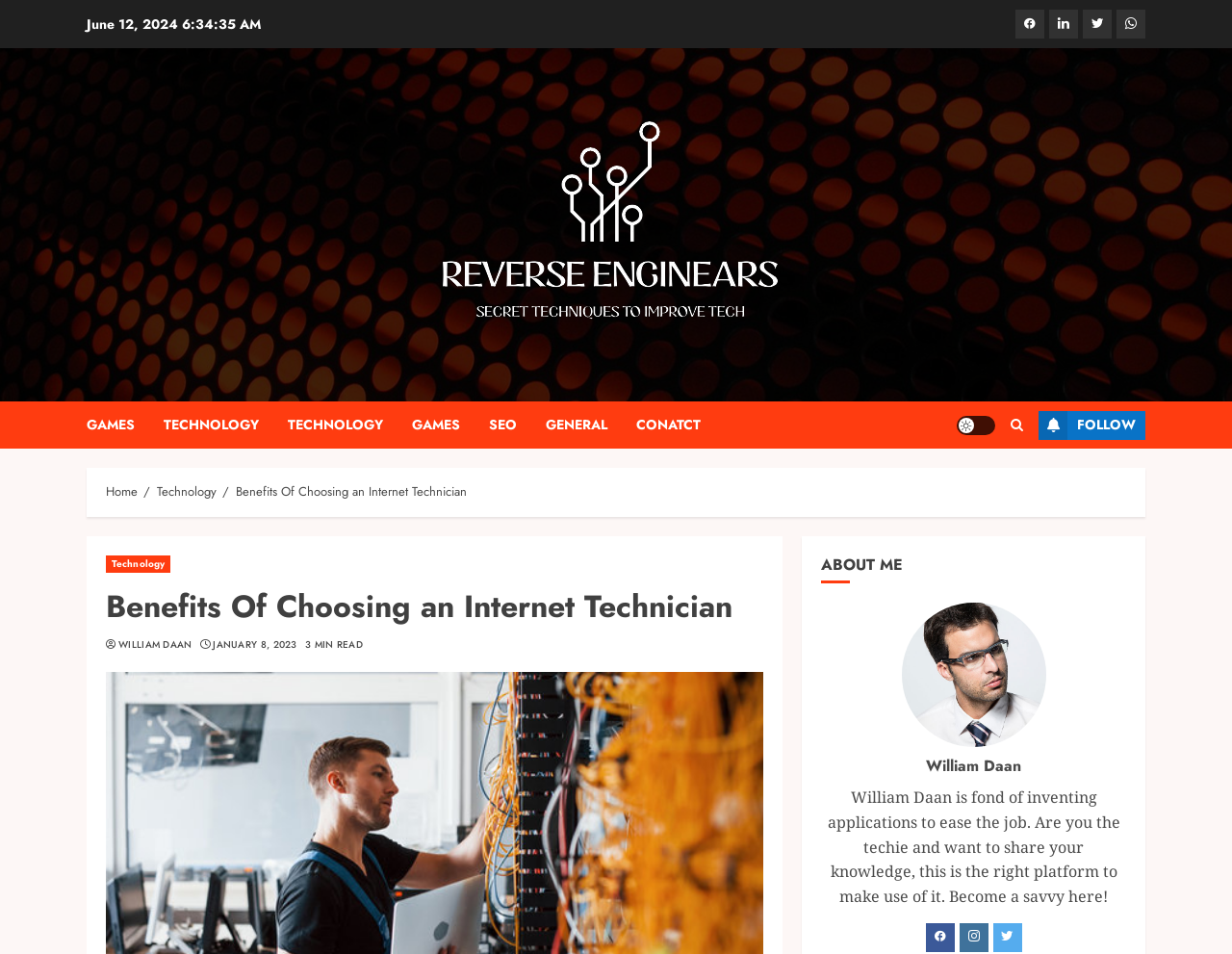How many social media links are at the top of the webpage?
Answer the question with as much detail as you can, using the image as a reference.

I counted the number of social media links at the top of the webpage by looking at the links with icons, and I found four links: facebook, linkedin, twitter, and whatsapp.